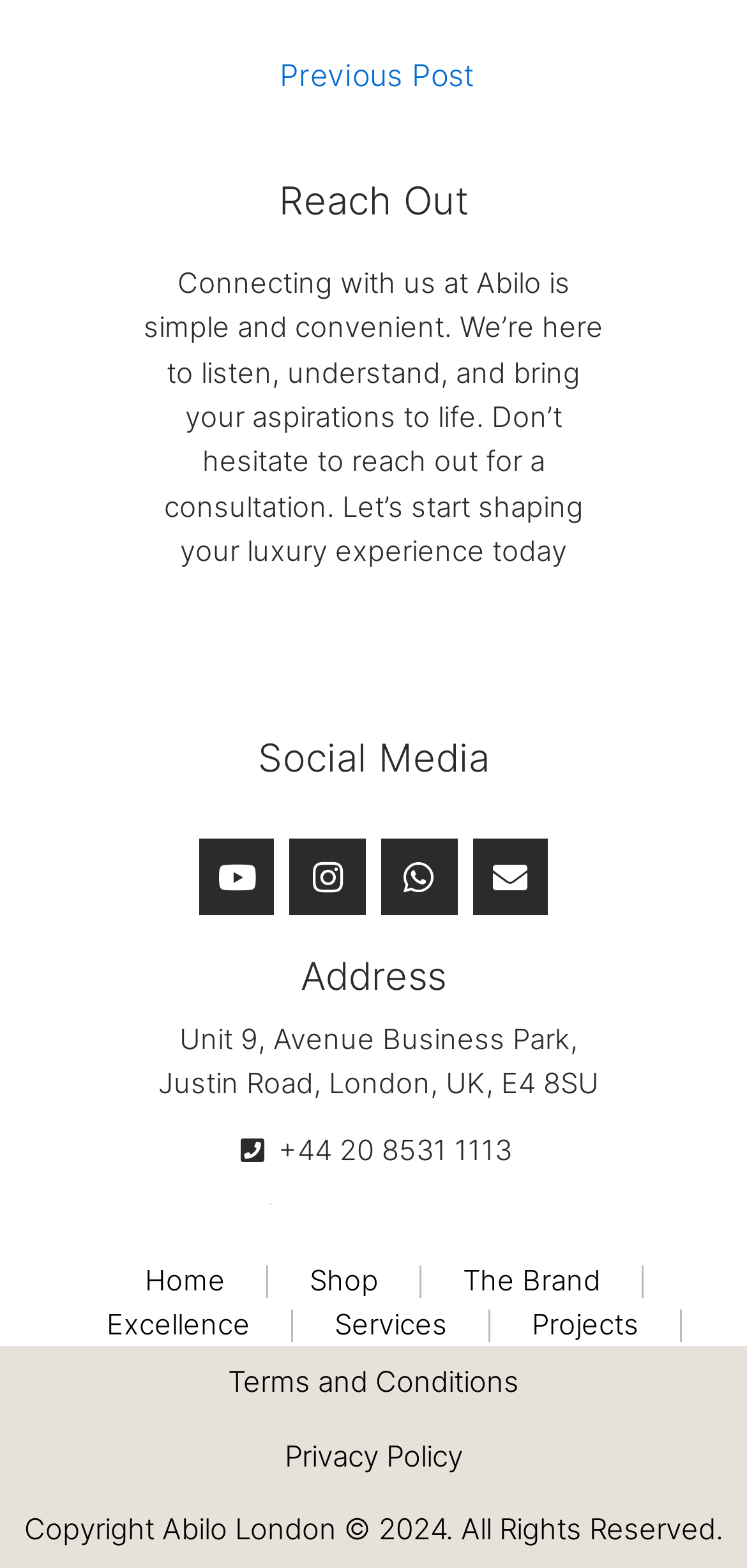From the element description: "+44 20 8531 1113", extract the bounding box coordinates of the UI element. The coordinates should be expressed as four float numbers between 0 and 1, in the order [left, top, right, bottom].

[0.182, 0.72, 0.818, 0.748]